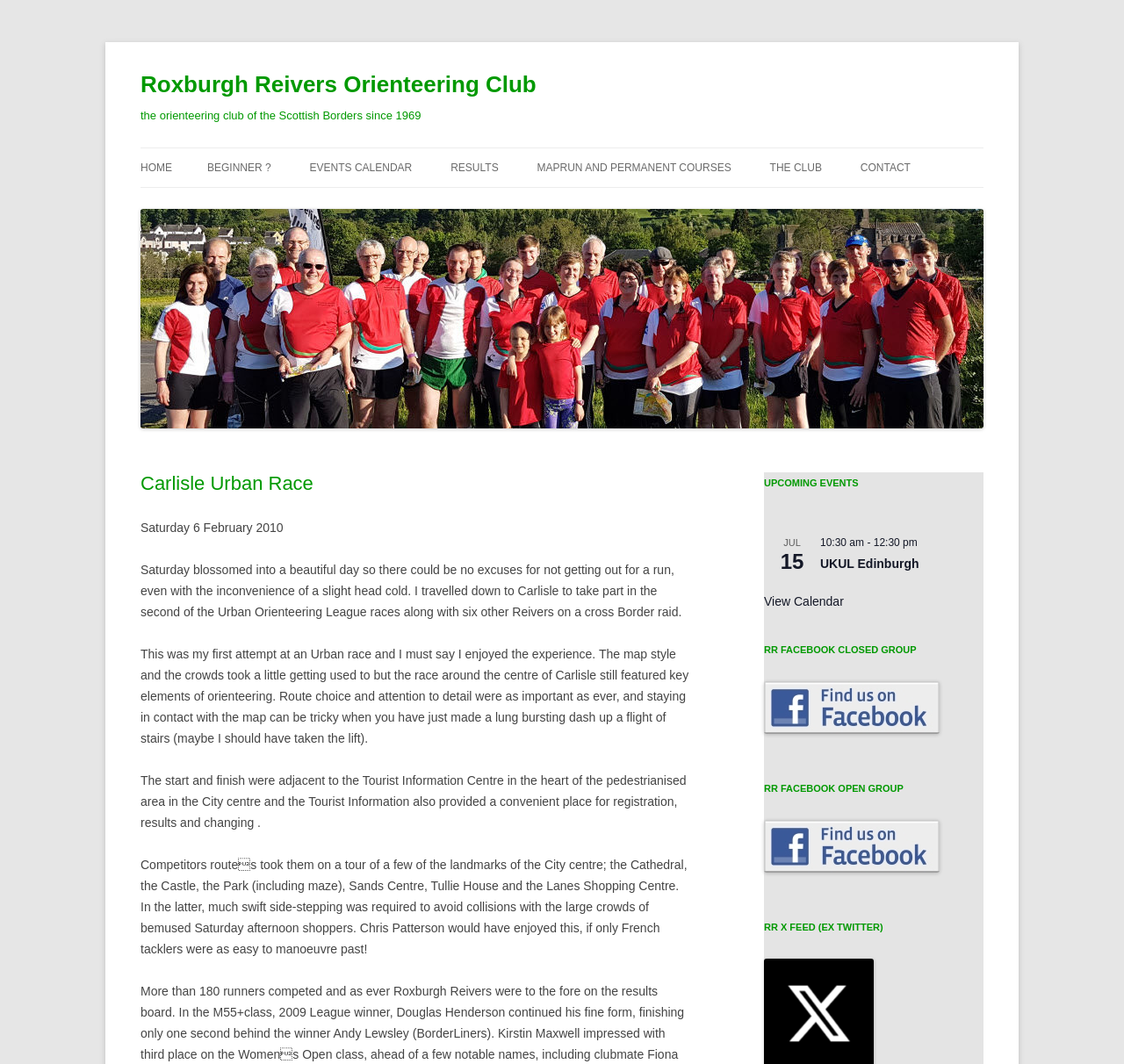Create an elaborate caption that covers all aspects of the webpage.

The webpage is about the Roxburgh Reivers Orienteering Club, specifically the Carlisle Urban Race event. At the top, there is a heading with the club's name, followed by a link to the club's homepage. Below this, there is a heading that describes the club as "the orienteering club of the Scottish Borders since 1969".

The main content of the page is divided into two sections. On the left, there is a list of links to various pages, including "HOME", "BEGINNER?", "EVENTS CALENDAR", "RESULTS", and others. These links are arranged vertically, with the "RESULTS" link being the longest, spanning multiple lines.

On the right, there is a section dedicated to the Carlisle Urban Race event. It starts with a heading "Carlisle Urban Race" and features a series of paragraphs describing the event. The text describes the event as taking place on a Saturday in February 2010, with the author participating in the Urban Orienteering League race. The text also mentions the route, which took competitors through the city center, passing by landmarks such as the Cathedral, the Castle, and the Lanes Shopping Centre.

Below the text, there is a section with upcoming events, including a "UKUL Edinburgh" event with a specific date and time. There are also links to Facebook groups, both closed and open, and an RSS feed.

Throughout the page, there are several images, including the club's logo and icons for the Facebook groups. The overall layout is clean and easy to navigate, with clear headings and concise text.